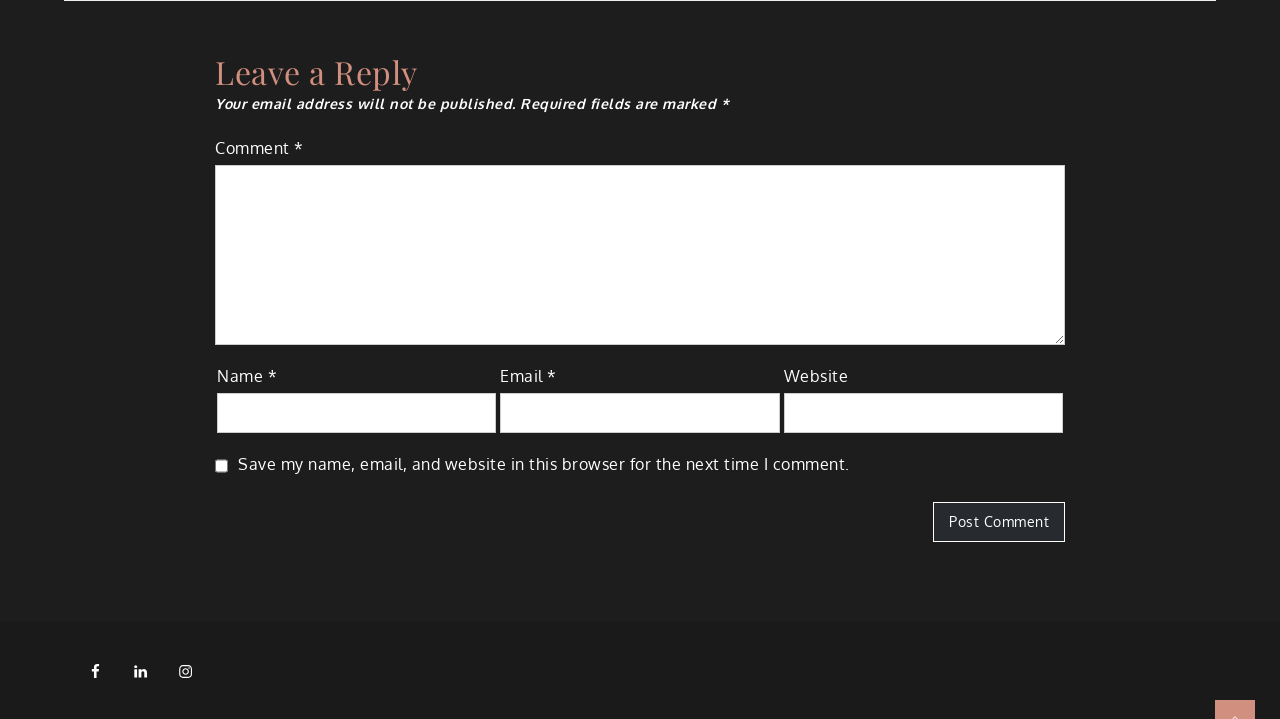Given the webpage screenshot, identify the bounding box of the UI element that matches this description: "parent_node: Name * name="author"".

[0.17, 0.547, 0.388, 0.602]